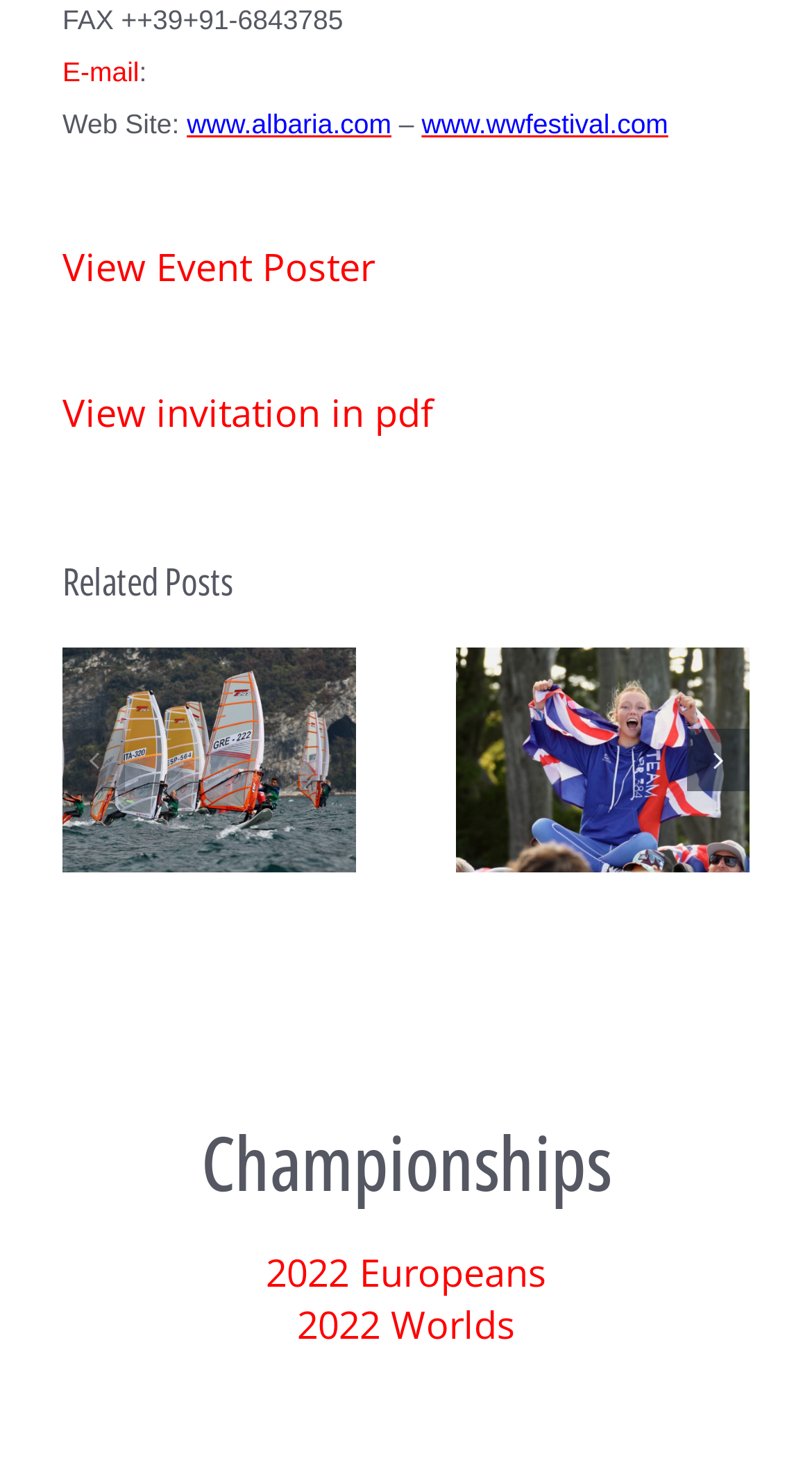Identify the coordinates of the bounding box for the element that must be clicked to accomplish the instruction: "Next slide".

[0.846, 0.499, 0.923, 0.541]